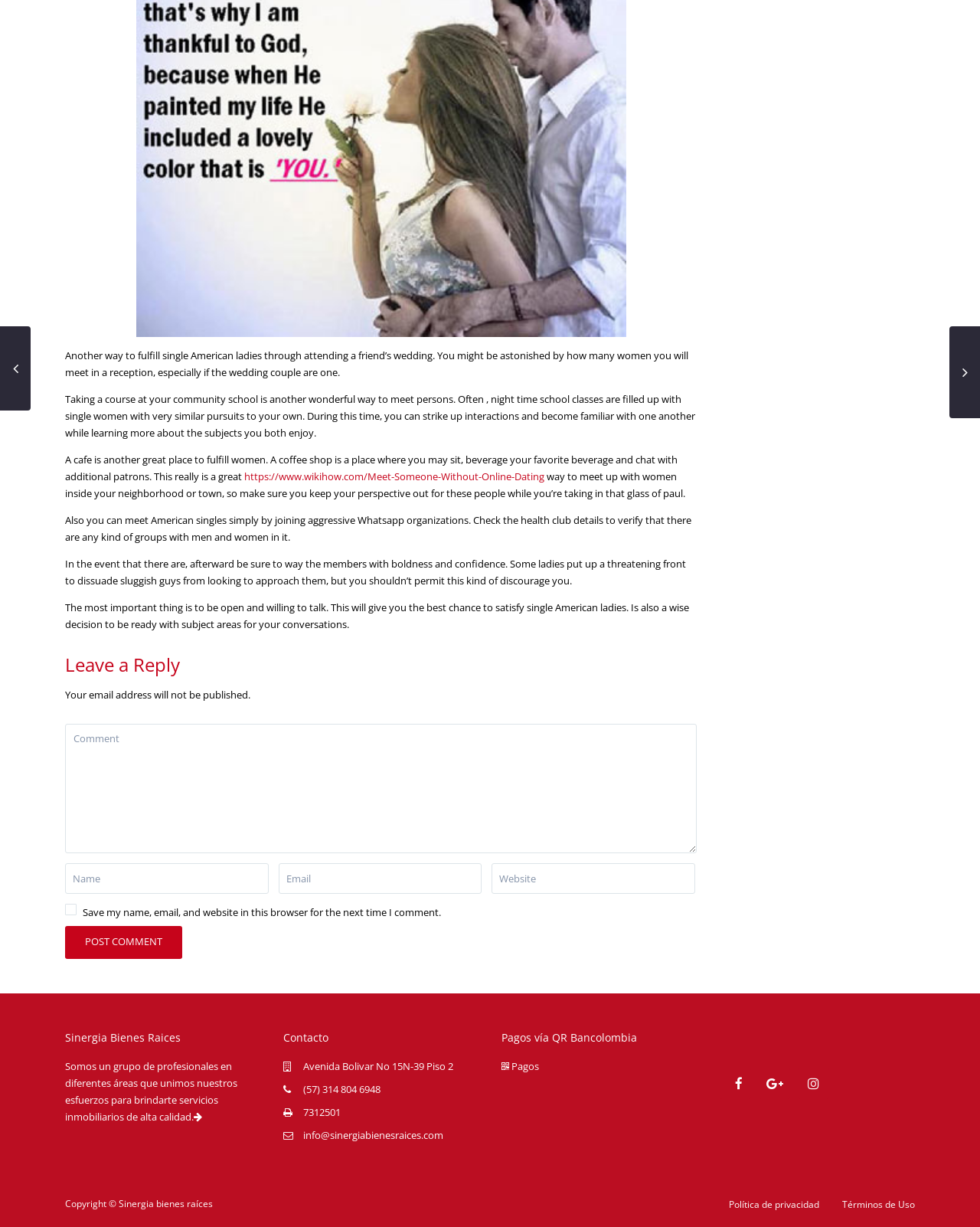Please determine the bounding box coordinates for the UI element described here. Use the format (top-left x, top-left y, bottom-right x, bottom-right y) with values bounded between 0 and 1: (57) 314 804 6948

[0.309, 0.882, 0.388, 0.893]